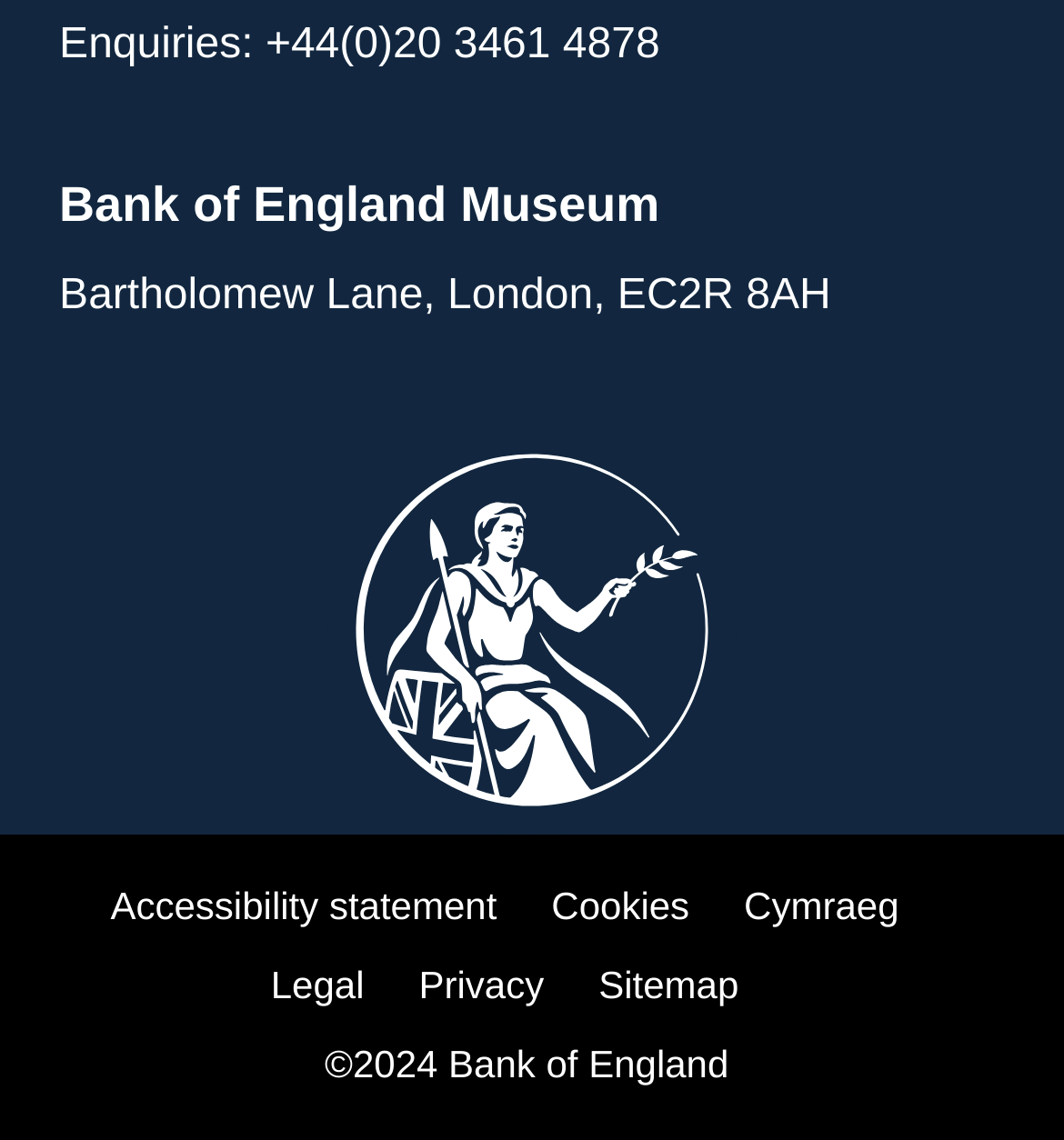Please find the bounding box coordinates of the element's region to be clicked to carry out this instruction: "Read the accessibility statement".

[0.104, 0.771, 0.518, 0.821]